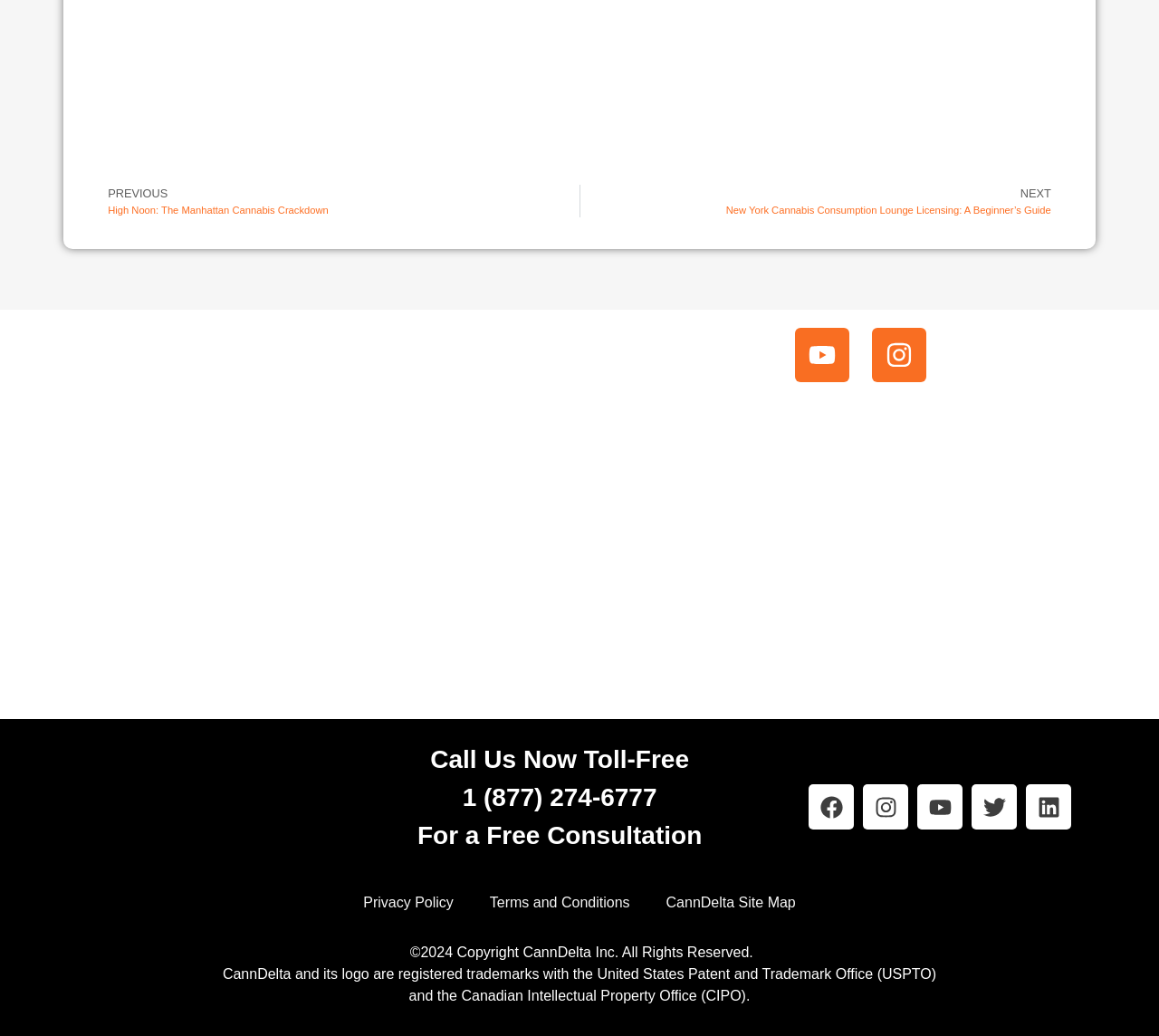What is the country represented by the flag with a red maple leaf?
Give a one-word or short phrase answer based on the image.

Canada